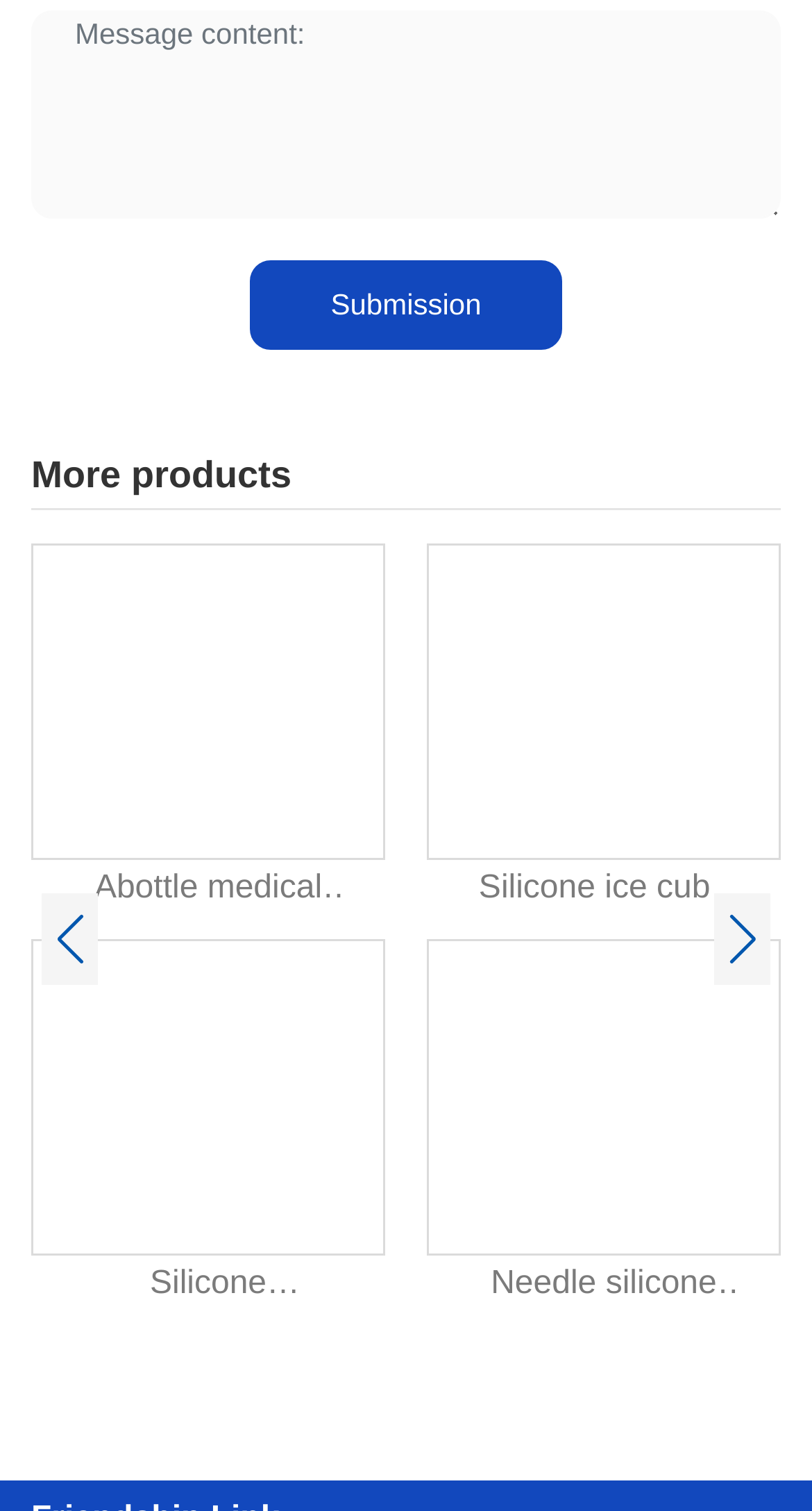Identify the bounding box coordinates of the clickable section necessary to follow the following instruction: "Click on Silicone Headset Protective Sleeve". The coordinates should be presented as four float numbers from 0 to 1, i.e., [left, top, right, bottom].

[0.041, 0.452, 0.472, 0.474]